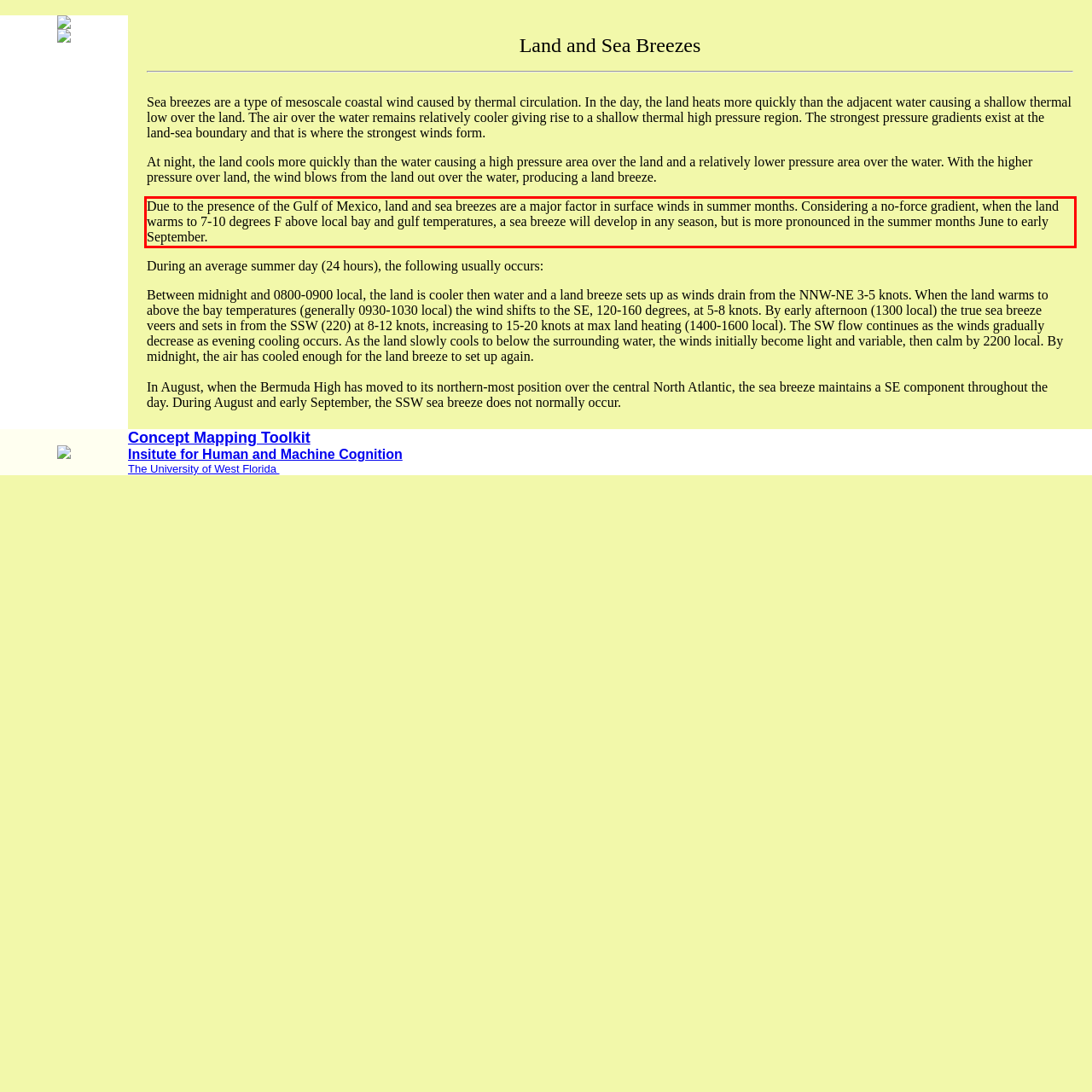You are looking at a screenshot of a webpage with a red rectangle bounding box. Use OCR to identify and extract the text content found inside this red bounding box.

Due to the presence of the Gulf of Mexico, land and sea breezes are a major factor in surface winds in summer months. Considering a no-force gradient, when the land warms to 7-10 degrees F above local bay and gulf temperatures, a sea breeze will develop in any season, but is more pronounced in the summer months June to early September.